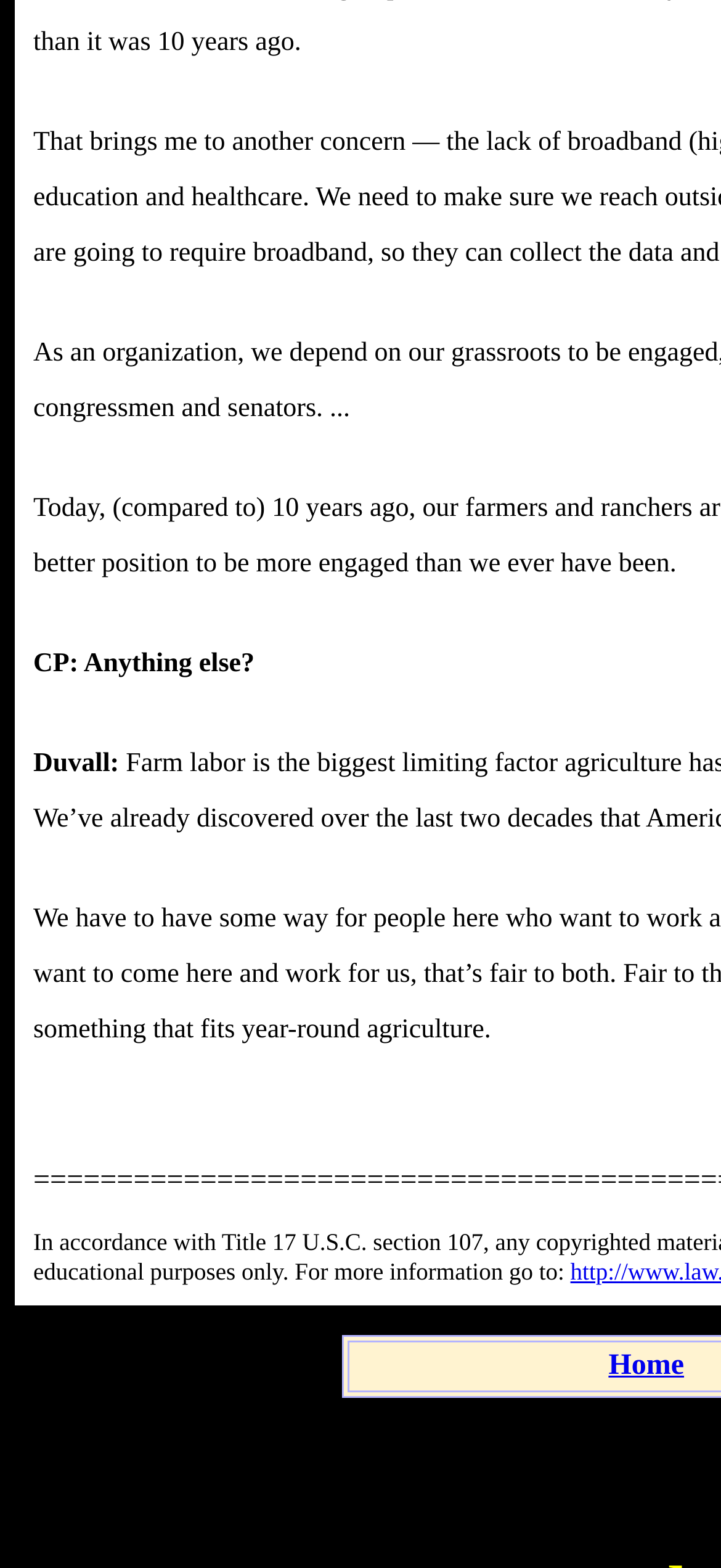Provide the bounding box coordinates of the HTML element this sentence describes: "Home". The bounding box coordinates consist of four float numbers between 0 and 1, i.e., [left, top, right, bottom].

[0.844, 0.69, 0.949, 0.71]